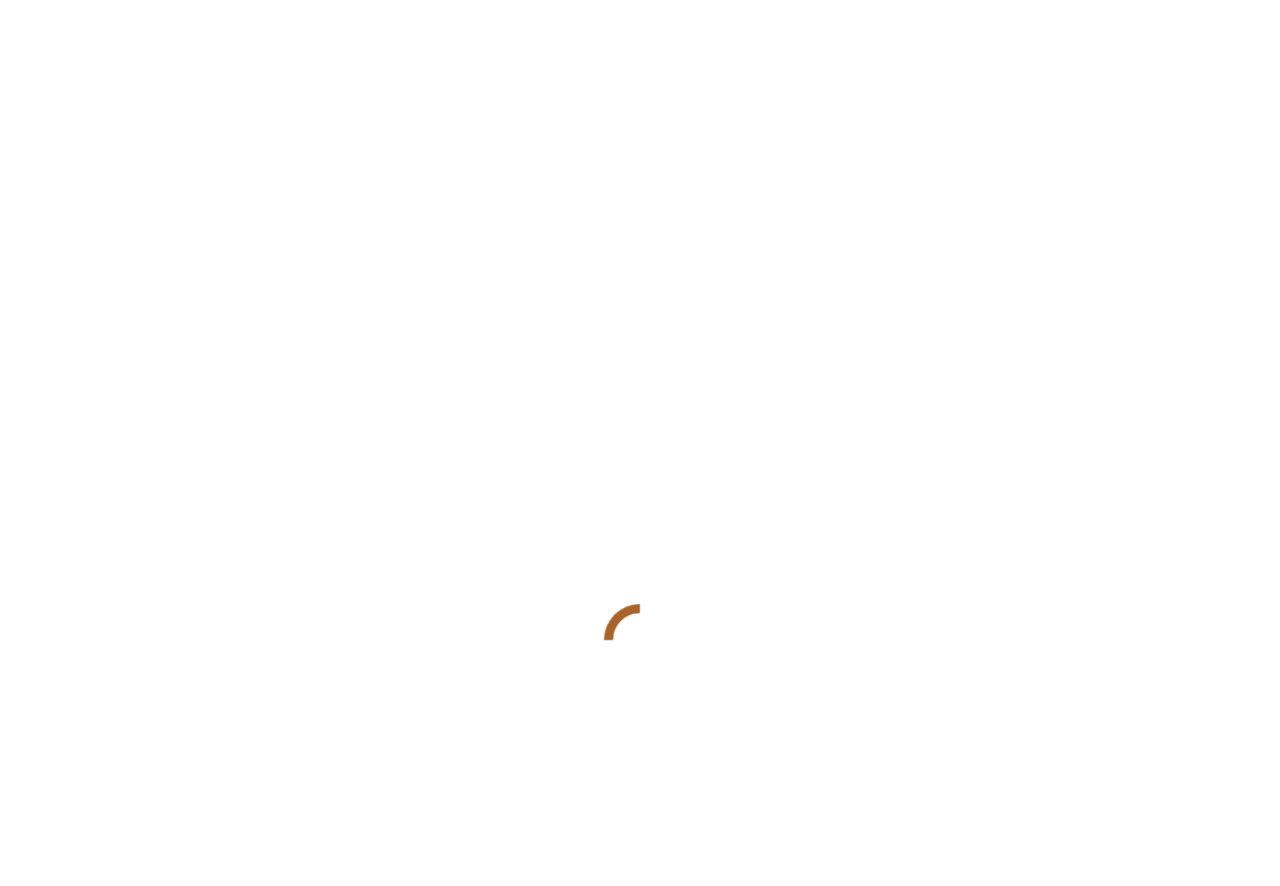How many rockets does ELA plan to launch annually by 2024?
Refer to the image and provide a detailed answer to the question.

The answer can be found in the fourth paragraph of the article, where it is mentioned that 'But the company’s plans for this year pale compared to its goals by 2024 — by which time it hopes to launch more than one rocket weekly.' Since there are 52 weeks in a year, launching more than one rocket weekly means launching more than 50 rockets annually.